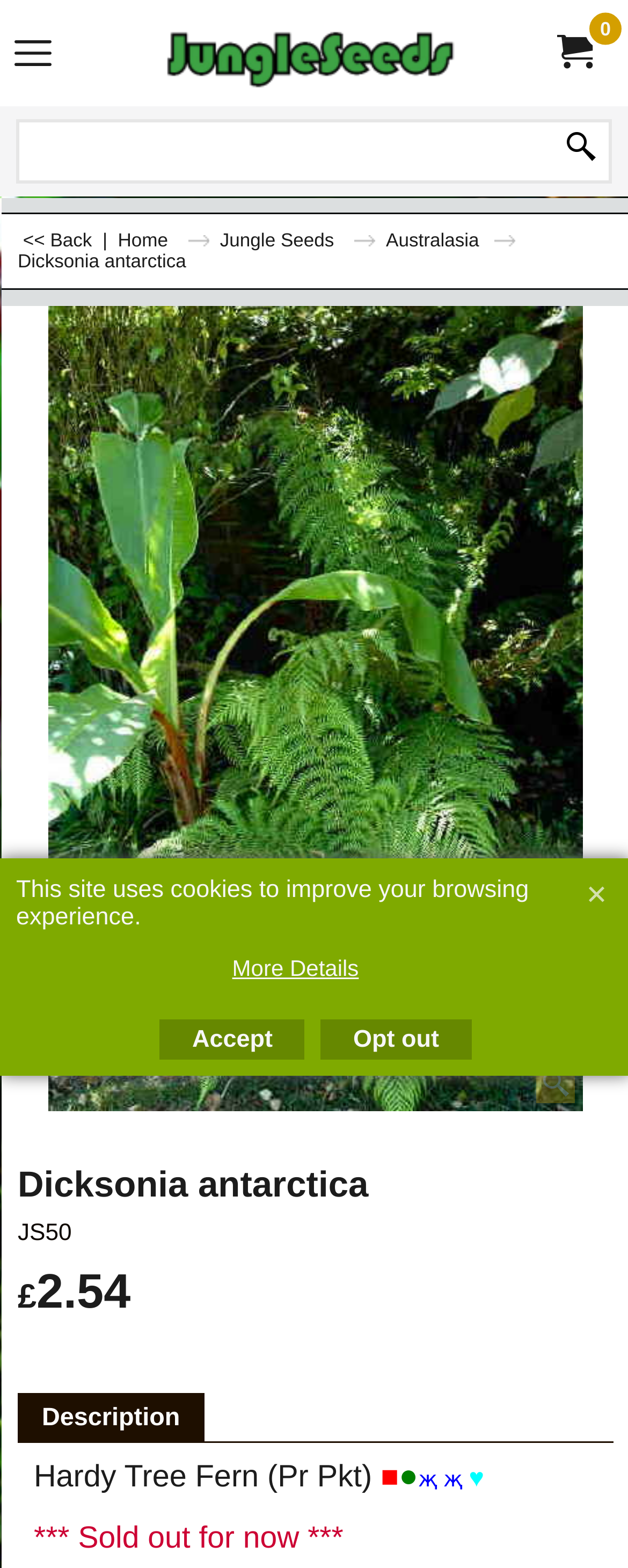Locate the bounding box coordinates of the clickable area to execute the instruction: "Go back". Provide the coordinates as four float numbers between 0 and 1, represented as [left, top, right, bottom].

[0.028, 0.147, 0.155, 0.16]